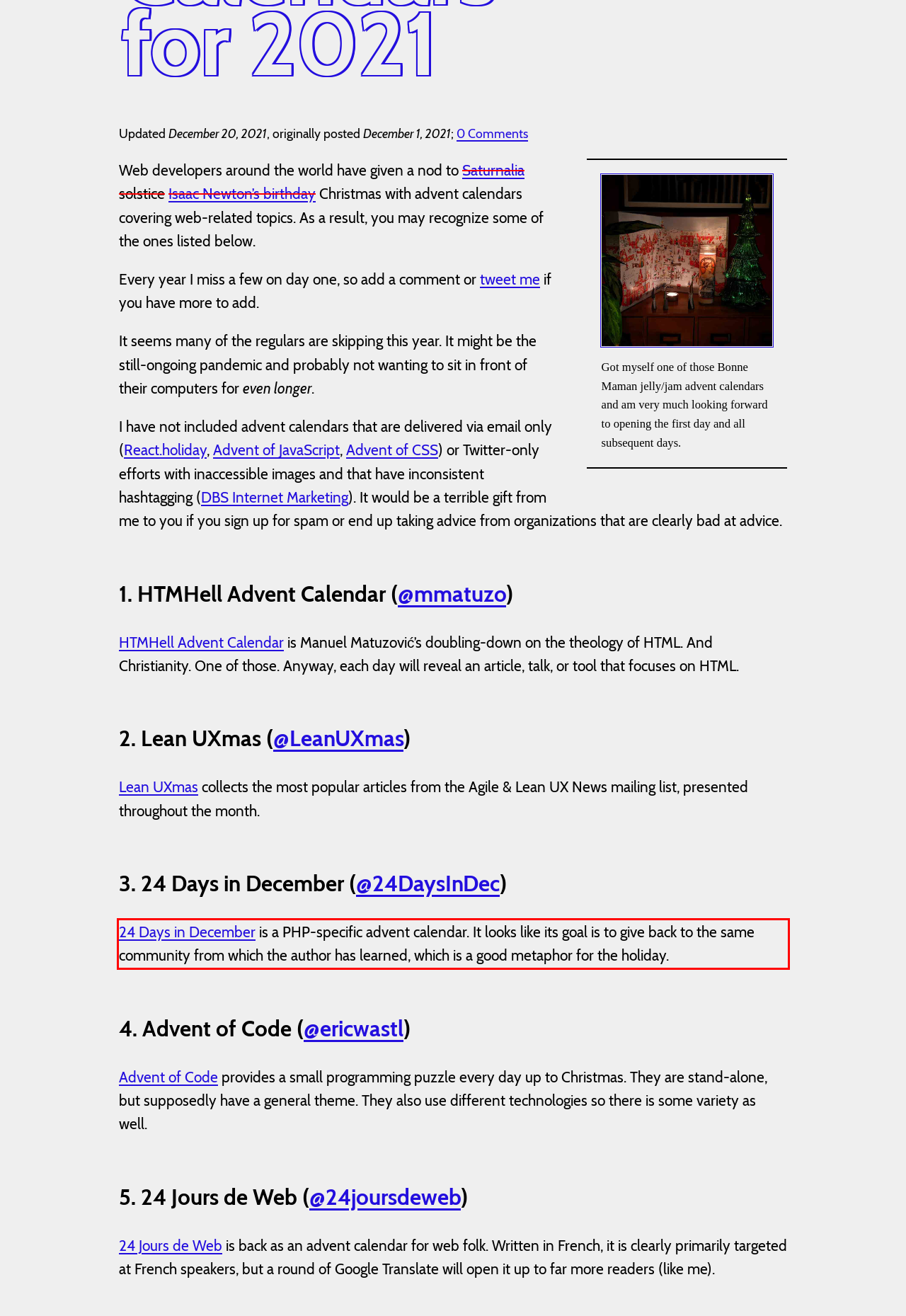Perform OCR on the text inside the red-bordered box in the provided screenshot and output the content.

24 Days in December is a PHP-specific advent calendar. It looks like its goal is to give back to the same community from which the author has learned, which is a good metaphor for the holiday.